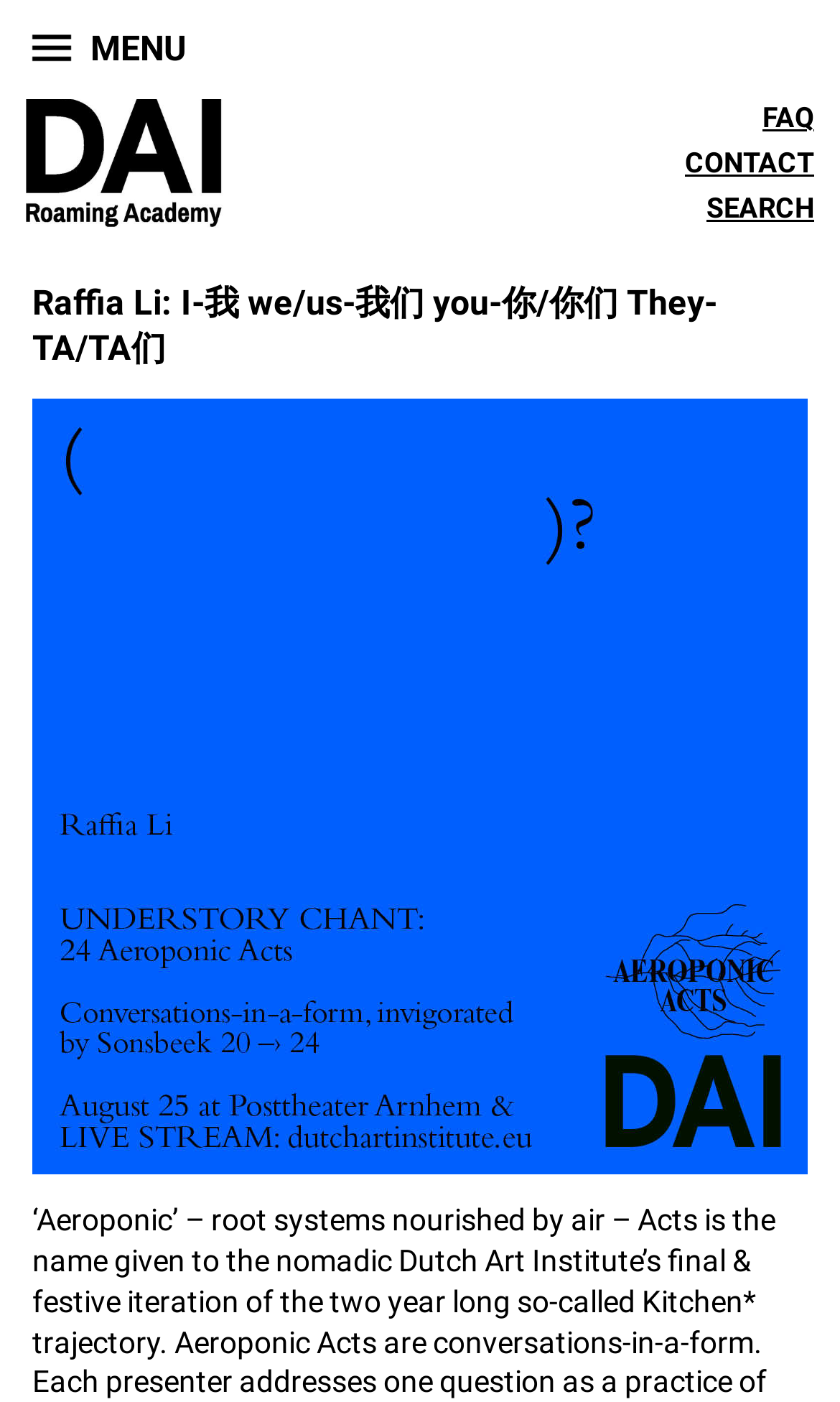Determine the main heading text of the webpage.

Raffia Li: I-我 we/us-我们 you-你/你们 They- TA/TA们